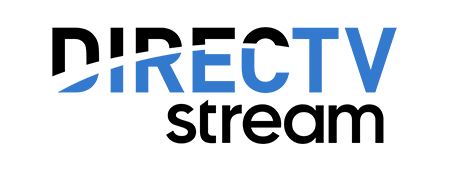What is the font style of 'stream' in the logo?
Provide a concise answer using a single word or phrase based on the image.

Lighter, more playful